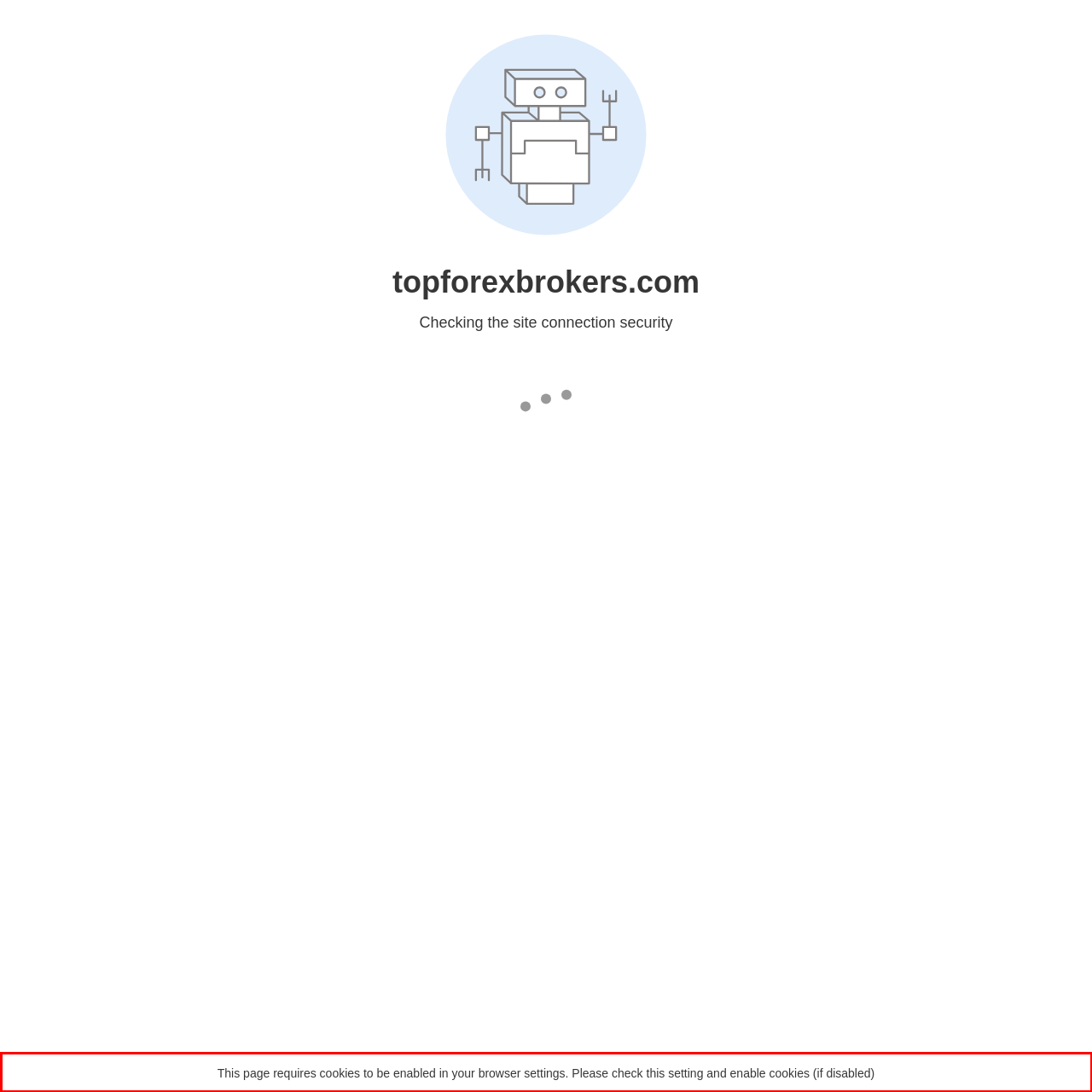You are provided with a screenshot of a webpage that includes a UI element enclosed in a red rectangle. Extract the text content inside this red rectangle.

This page requires cookies to be enabled in your browser settings. Please check this setting and enable cookies (if disabled)